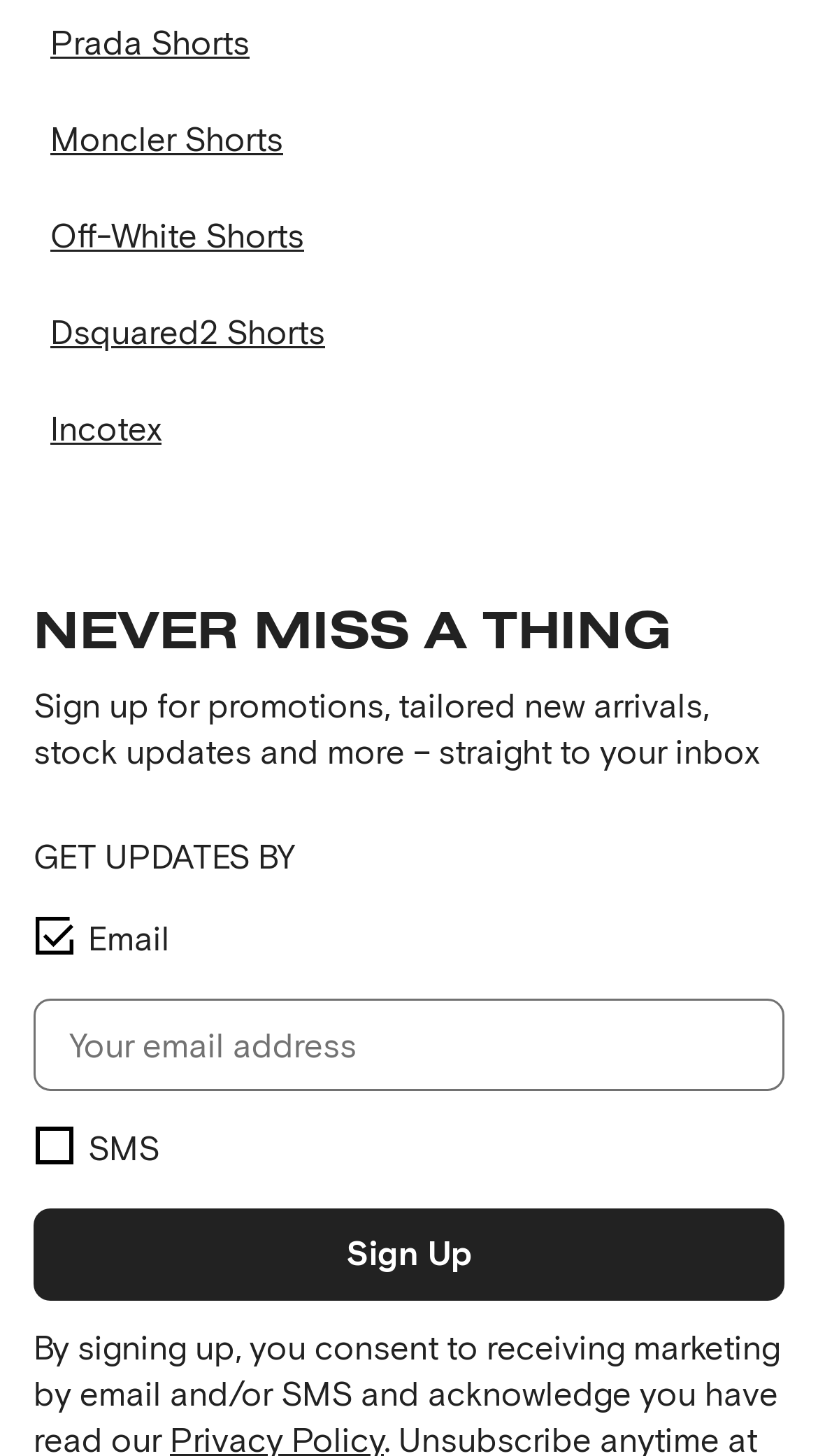Give the bounding box coordinates for this UI element: "Prada Shorts". The coordinates should be four float numbers between 0 and 1, arranged as [left, top, right, bottom].

[0.062, 0.015, 0.938, 0.046]